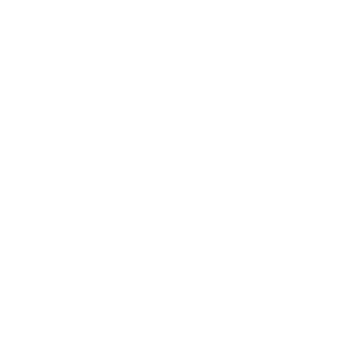What is the formulation of the hair oil?
Examine the screenshot and reply with a single word or phrase.

Lightweight, hydrating